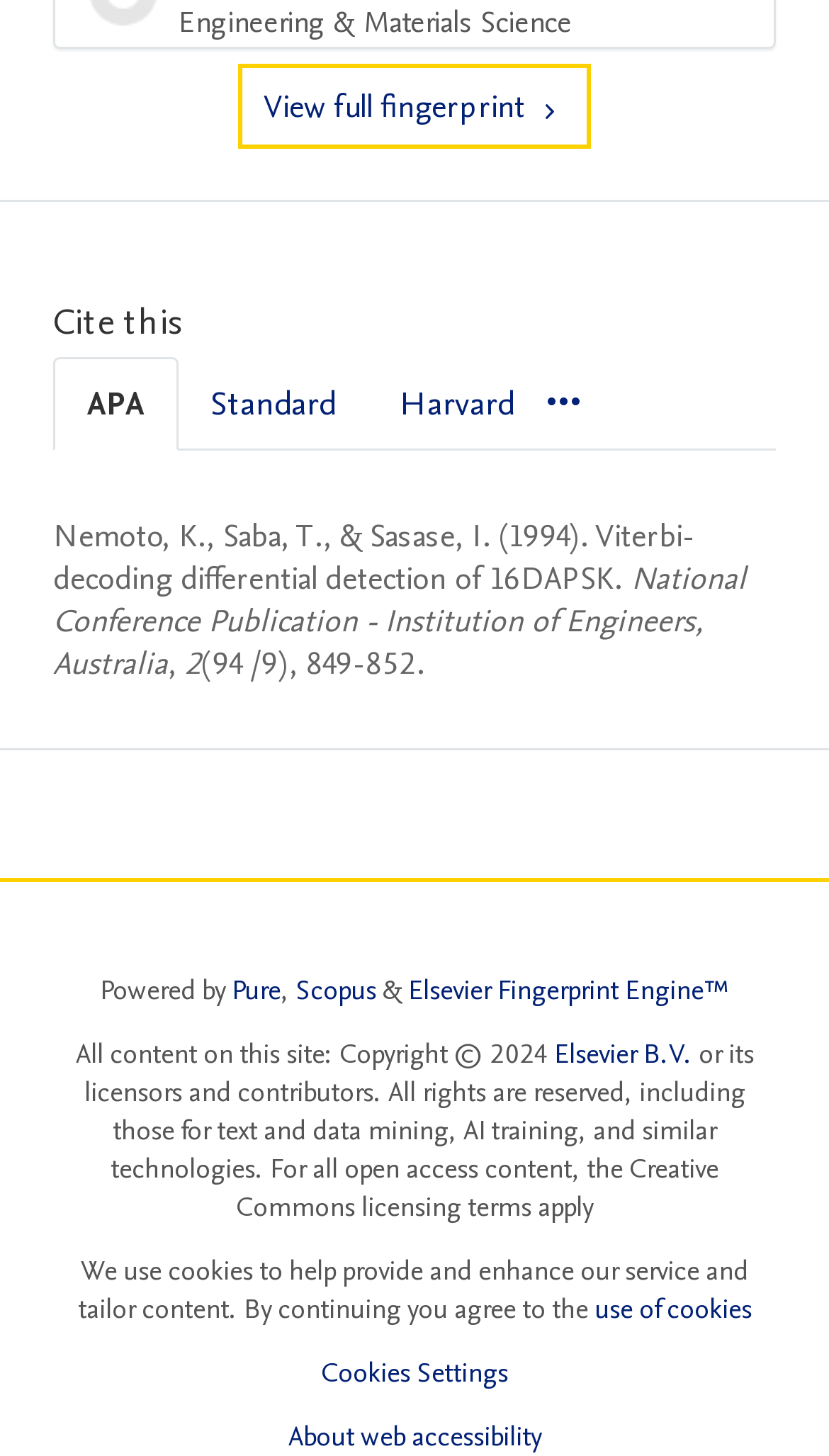What is the name of the engine that powered the site?
Using the information from the image, provide a comprehensive answer to the question.

The name of the engine that powered the site can be found at the bottom of the page. The link element with the text 'Elsevier Fingerprint Engine™' indicates the name of the engine.